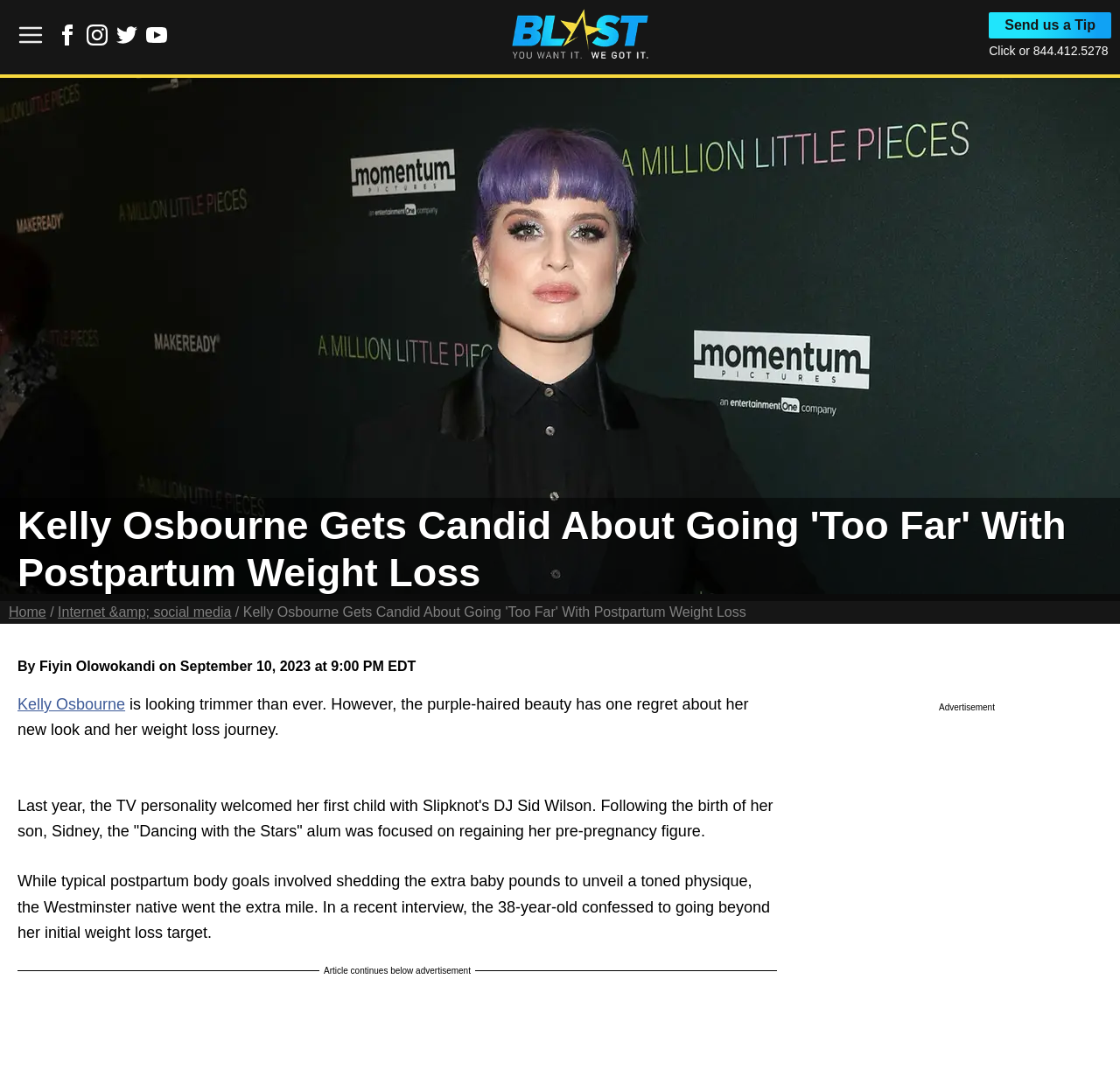What is the date of the article?
Carefully analyze the image and provide a thorough answer to the question.

I found the answer by looking at the text content of the webpage, specifically the paragraph that mentions 'By Fiyin Olowokandi on September 10, 2023 at 9:00 PM EDT'.